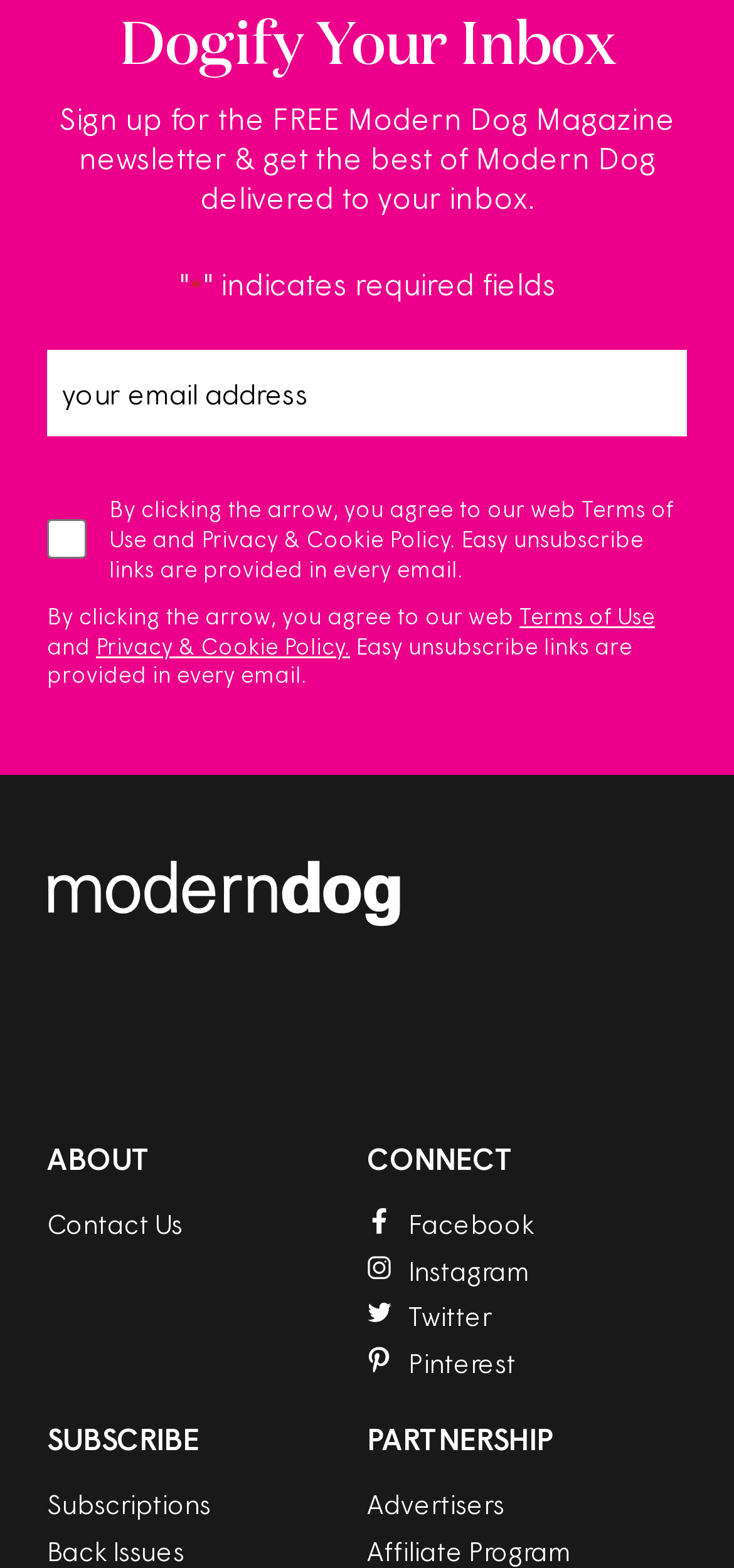What are the social media platforms connected to Modern Dog?
Please provide a single word or phrase as the answer based on the screenshot.

Facebook, Instagram, Twitter, Pinterest